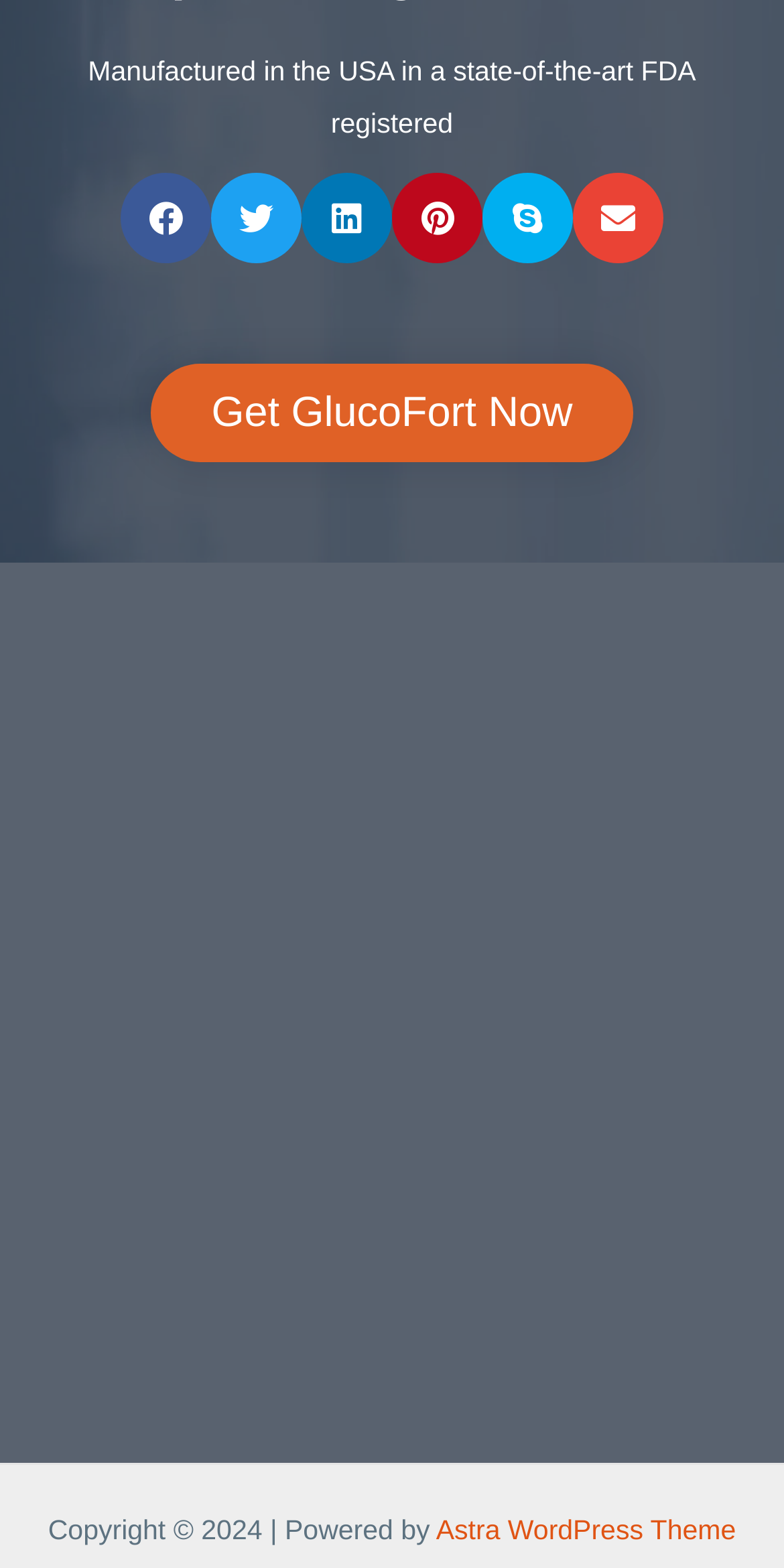Using the element description provided, determine the bounding box coordinates in the format (top-left x, top-left y, bottom-right x, bottom-right y). Ensure that all values are floating point numbers between 0 and 1. Element description: aria-label="Share on skype"

[0.615, 0.11, 0.731, 0.168]